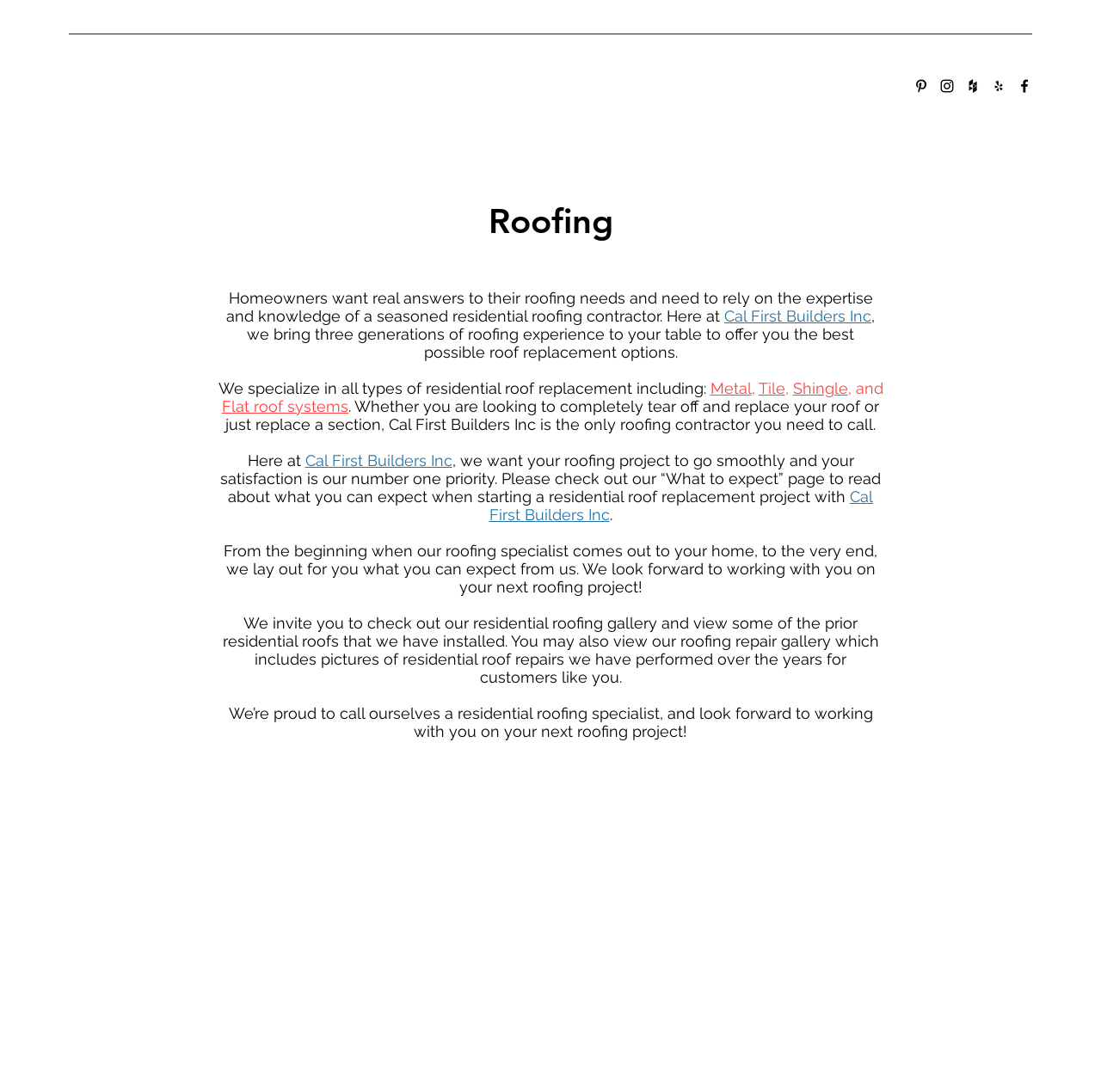What types of residential roof replacement does Cal First Builders Inc specialize in?
Utilize the image to construct a detailed and well-explained answer.

I found the information about the types of residential roof replacement that Cal First Builders Inc specializes in by reading the paragraph that starts with 'We specialize in all types of residential roof replacement including...'. The paragraph lists Metal, Tile, Shingle, and Flat roof systems as the types of roof replacement they specialize in.